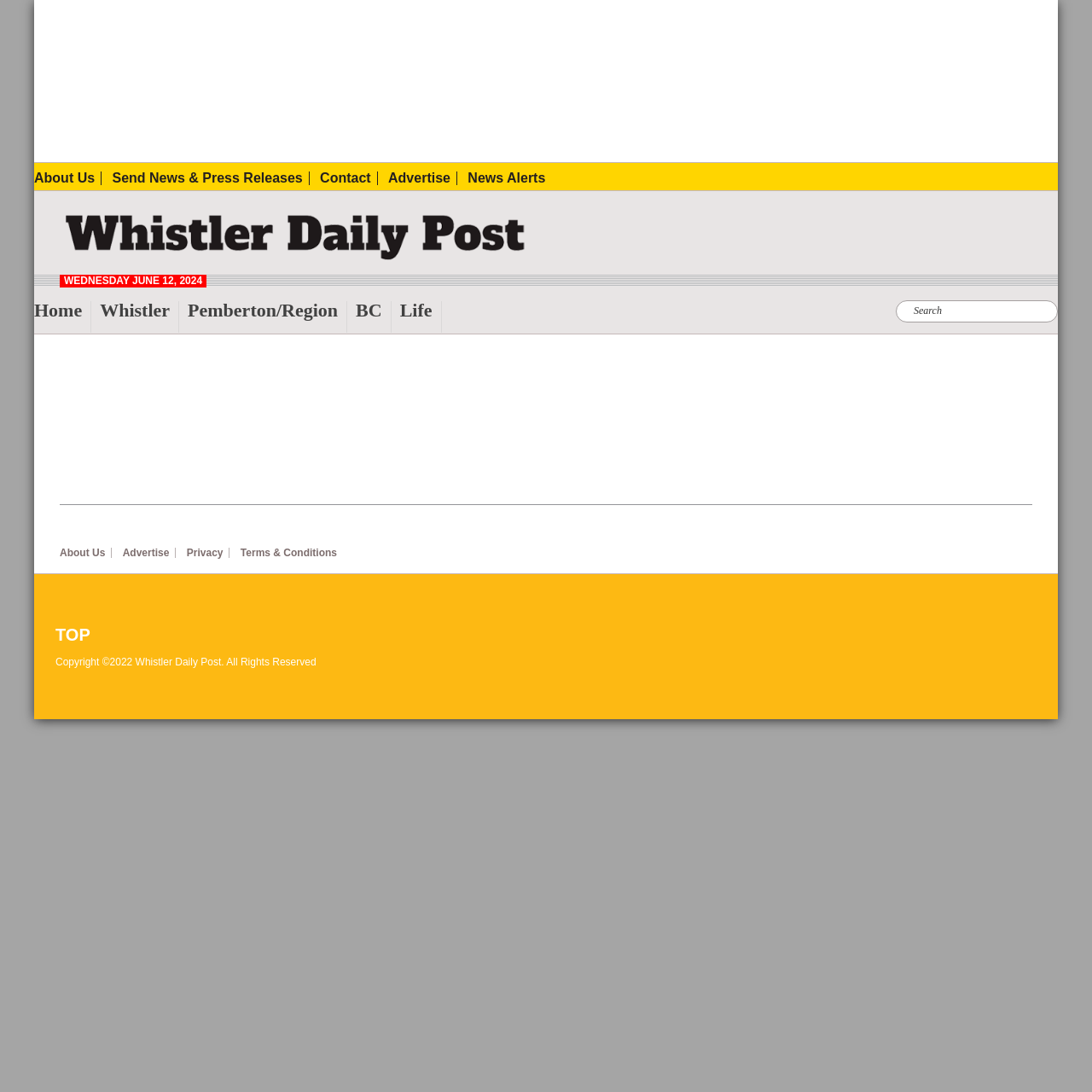Please provide the bounding box coordinate of the region that matches the element description: Baptist Faith & Message 2000. Coordinates should be in the format (top-left x, top-left y, bottom-right x, bottom-right y) and all values should be between 0 and 1.

None